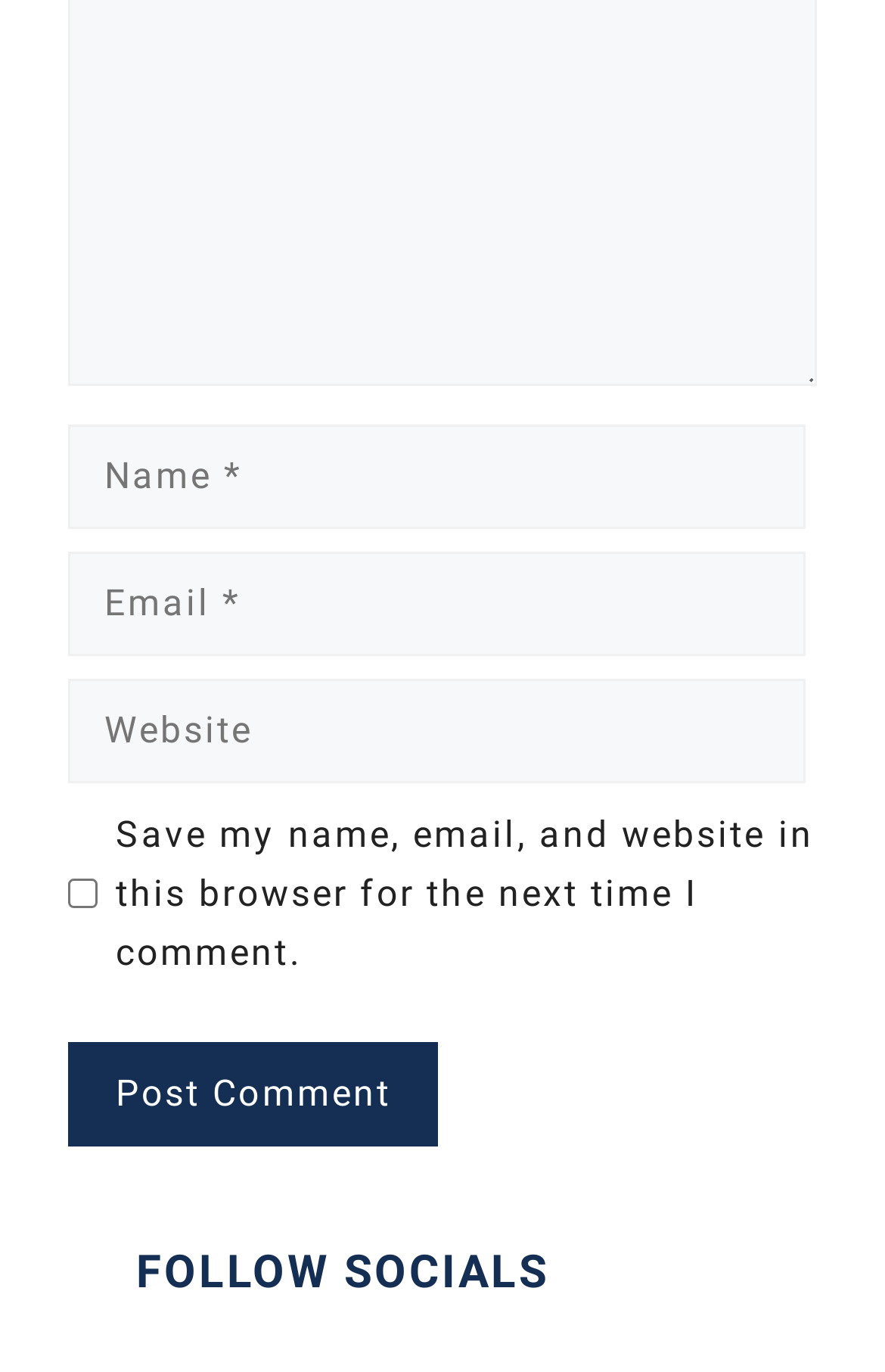What is the function of the button?
Kindly offer a detailed explanation using the data available in the image.

The button is located at the bottom of the form and is labeled 'Post Comment'. This suggests that its function is to submit the user's comment after they have filled out the required fields.